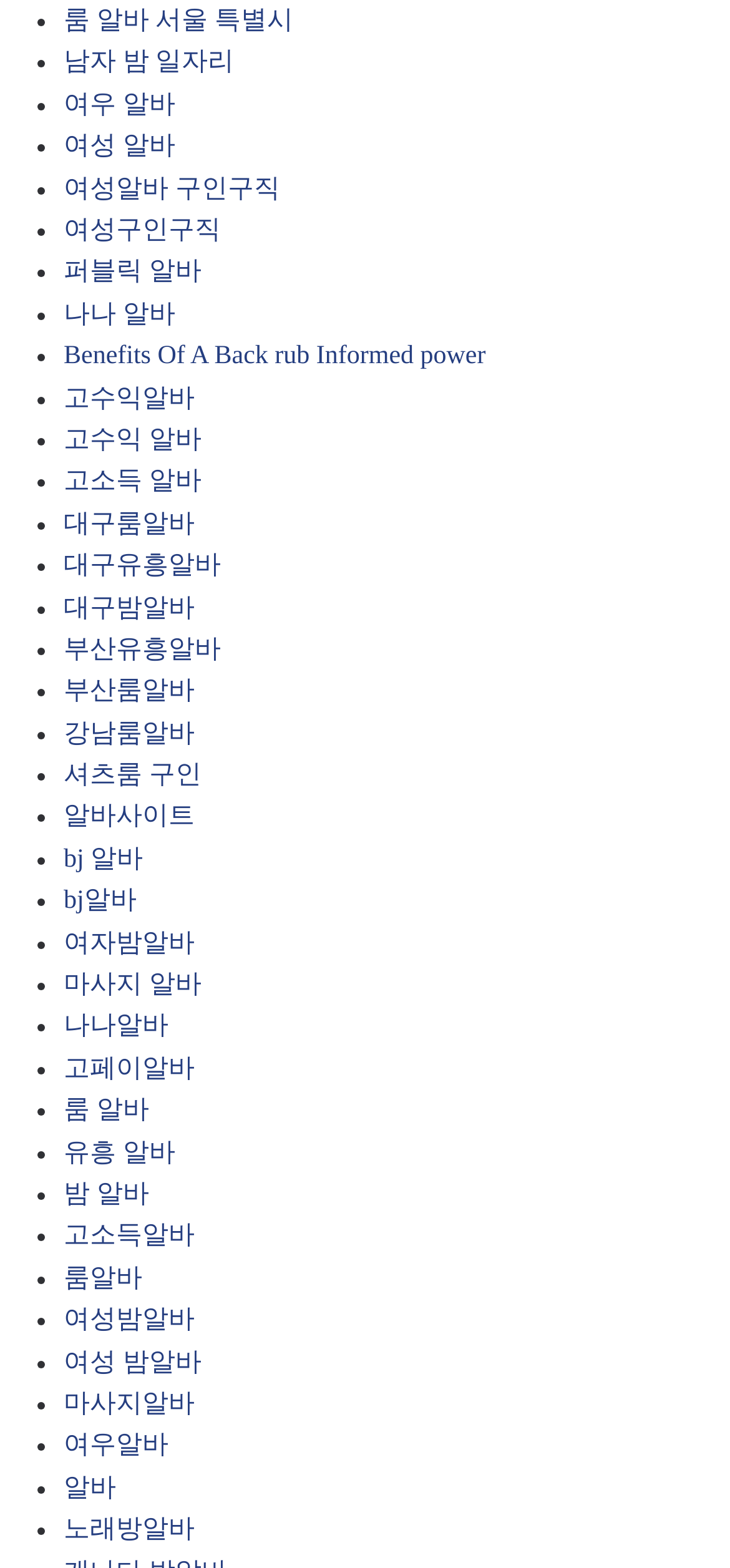Are there any list markers on the webpage?
Answer the question with a single word or phrase by looking at the picture.

Yes